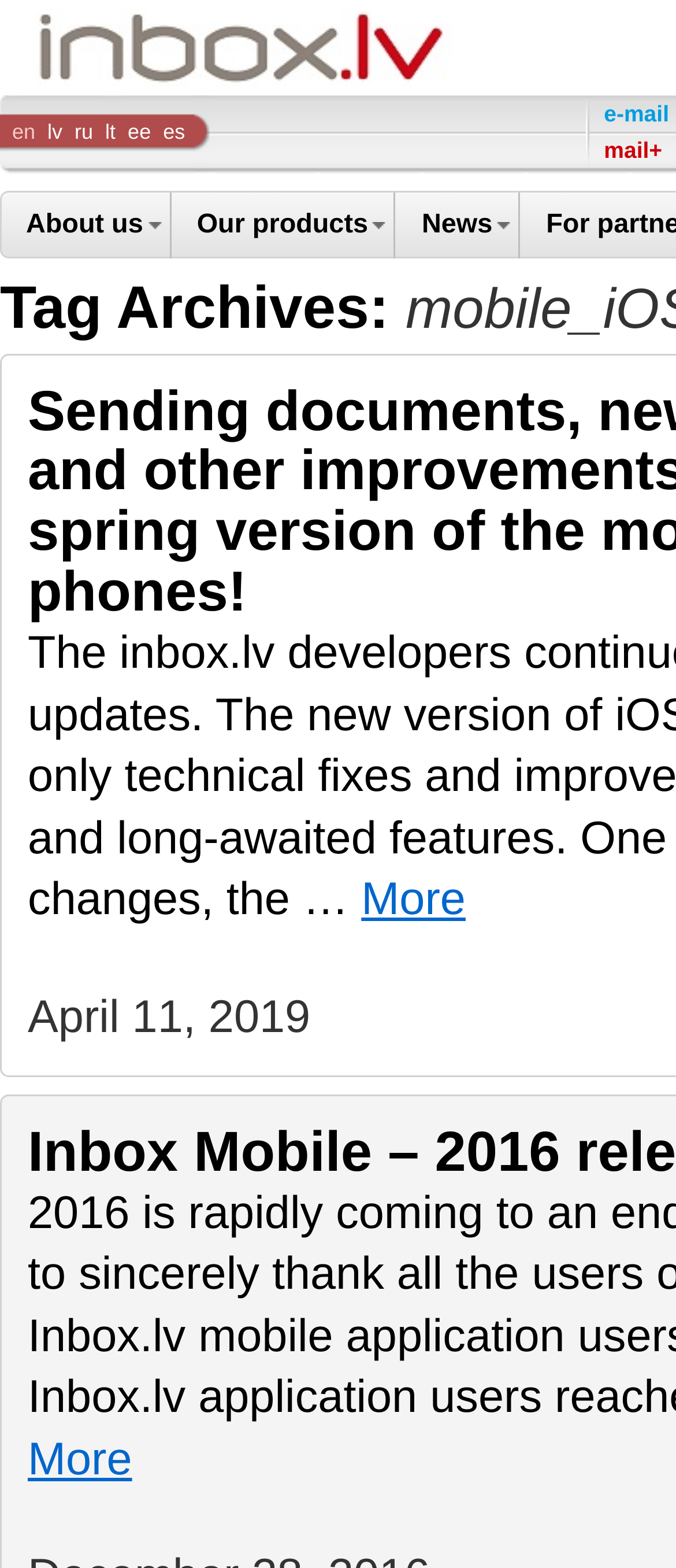Provide the bounding box coordinates, formatted as (top-left x, top-left y, bottom-right x, bottom-right y), with all values being floating point numbers between 0 and 1. Identify the bounding box of the UI element that matches the description: en

[0.01, 0.074, 0.06, 0.094]